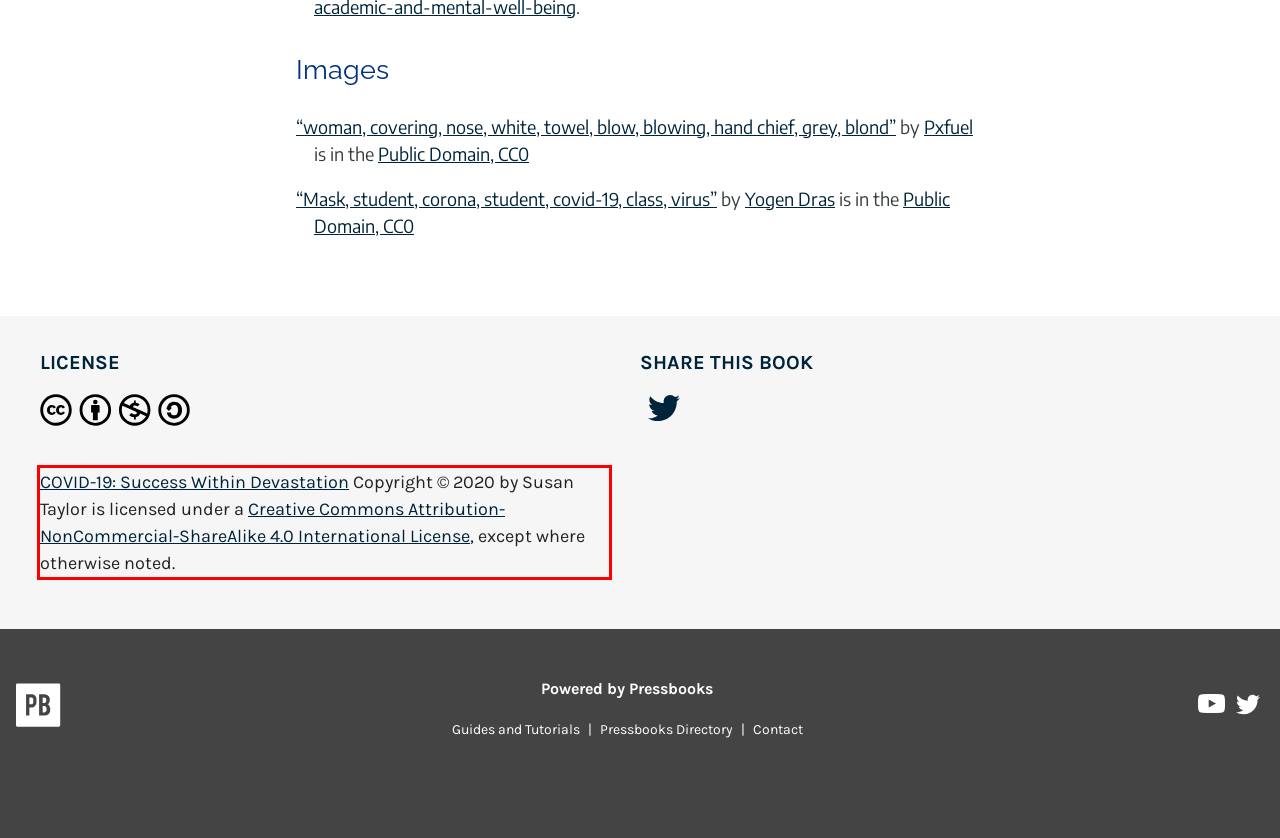Please examine the screenshot of the webpage and read the text present within the red rectangle bounding box.

COVID-19: Success Within Devastation Copyright © 2020 by Susan Taylor is licensed under a Creative Commons Attribution-NonCommercial-ShareAlike 4.0 International License, except where otherwise noted.